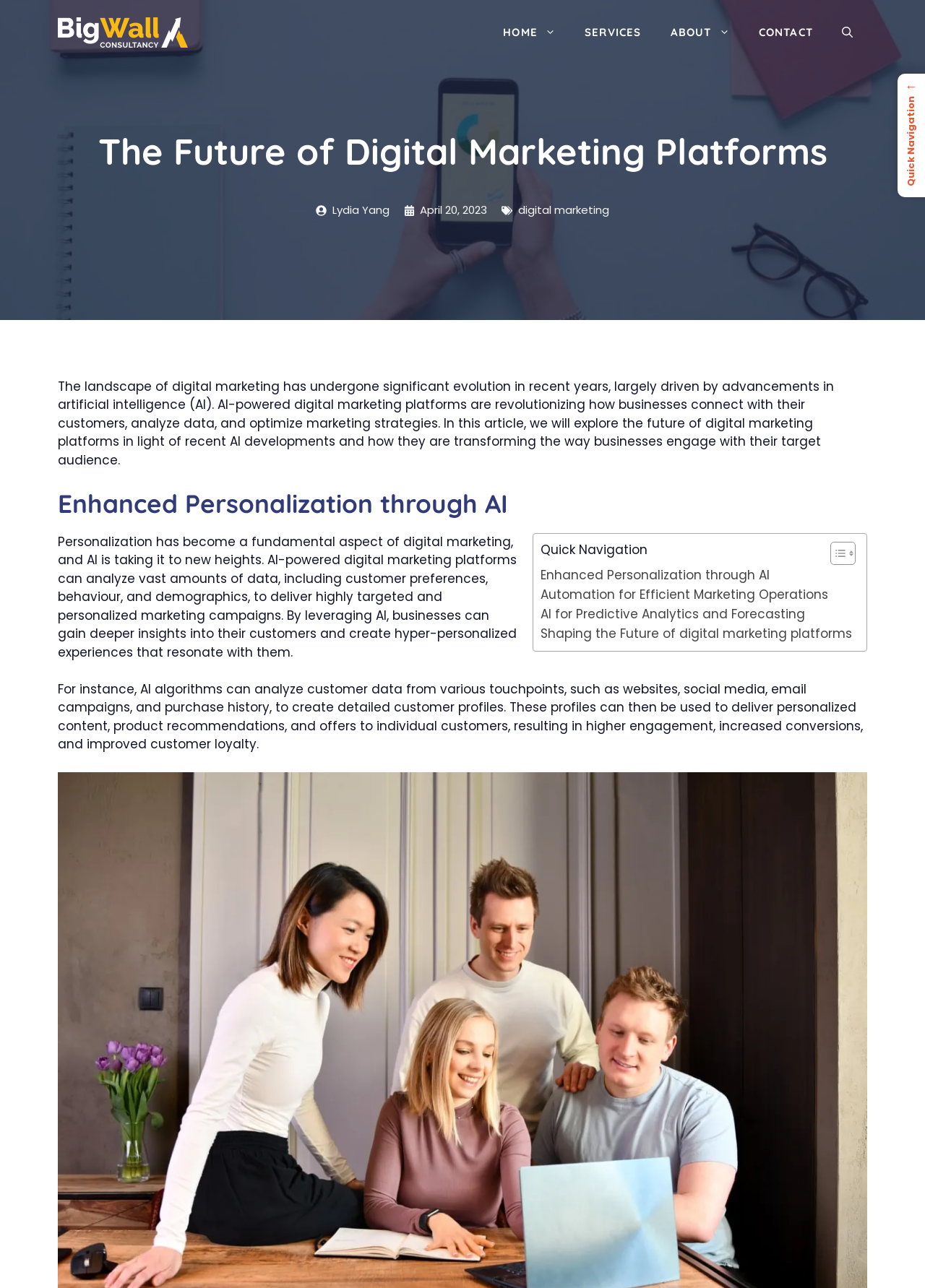How many links are in the primary navigation?
Can you provide an in-depth and detailed response to the question?

I found the answer by looking at the navigation element, which contains 5 link elements: 'HOME', 'SERVICES', 'ABOUT', 'CONTACT', and 'Open Search Bar'.